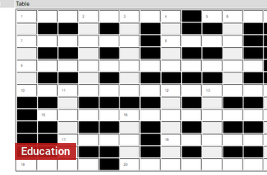Answer with a single word or phrase: 
What is the likely purpose of the table?

To illustrate educational data